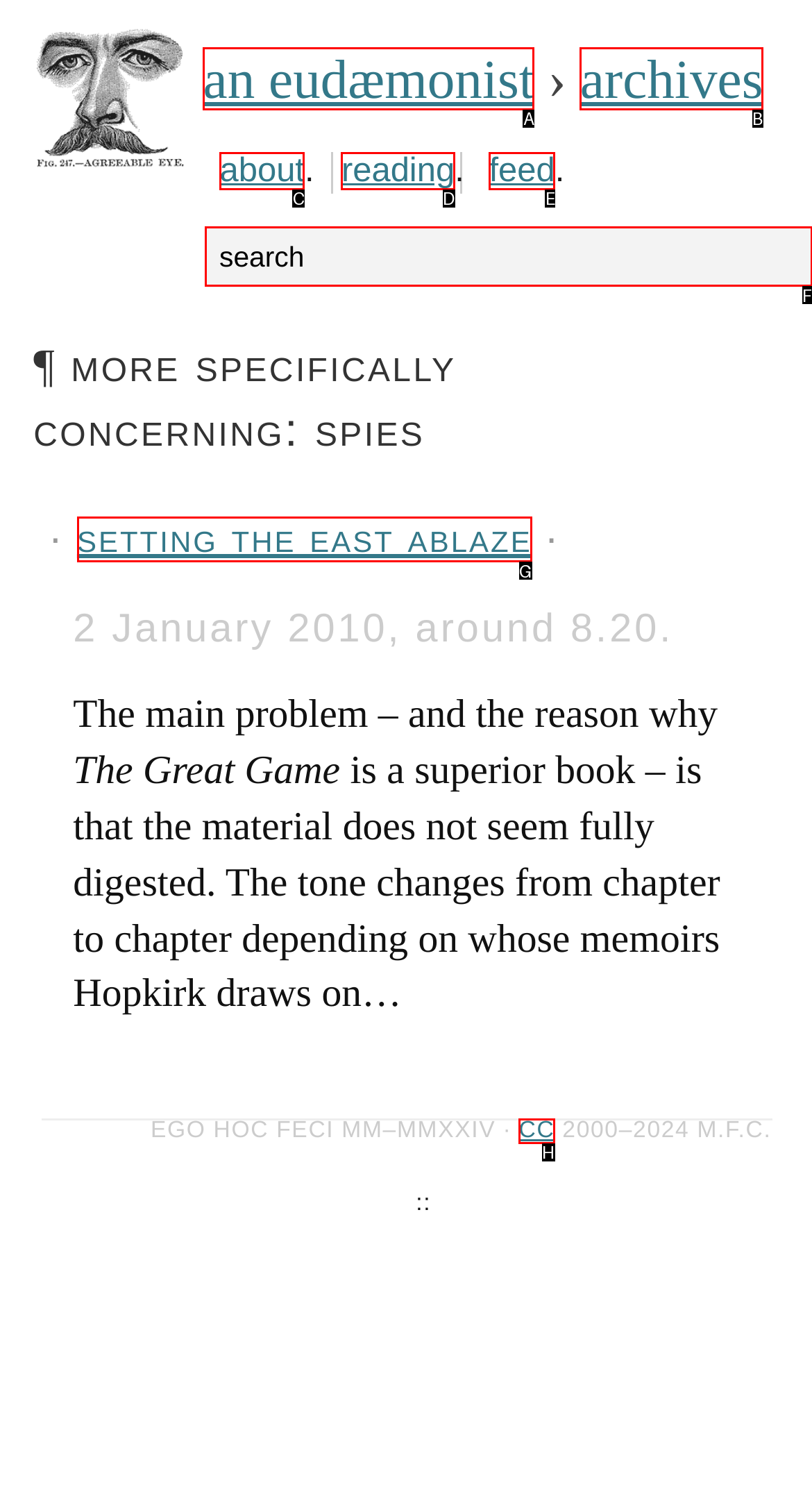Decide which HTML element to click to complete the task: view the article 'setting the east ablaze' Provide the letter of the appropriate option.

G